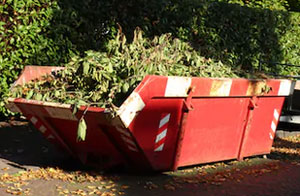What type of projects often use this type of waste container?
Please give a detailed and thorough answer to the question, covering all relevant points.

This type of waste container, a red skip, is commonly used in construction and landscaping projects to manage waste efficiently and maintain a clean work area, ensuring the removal and disposal of materials in an environmentally responsible manner.